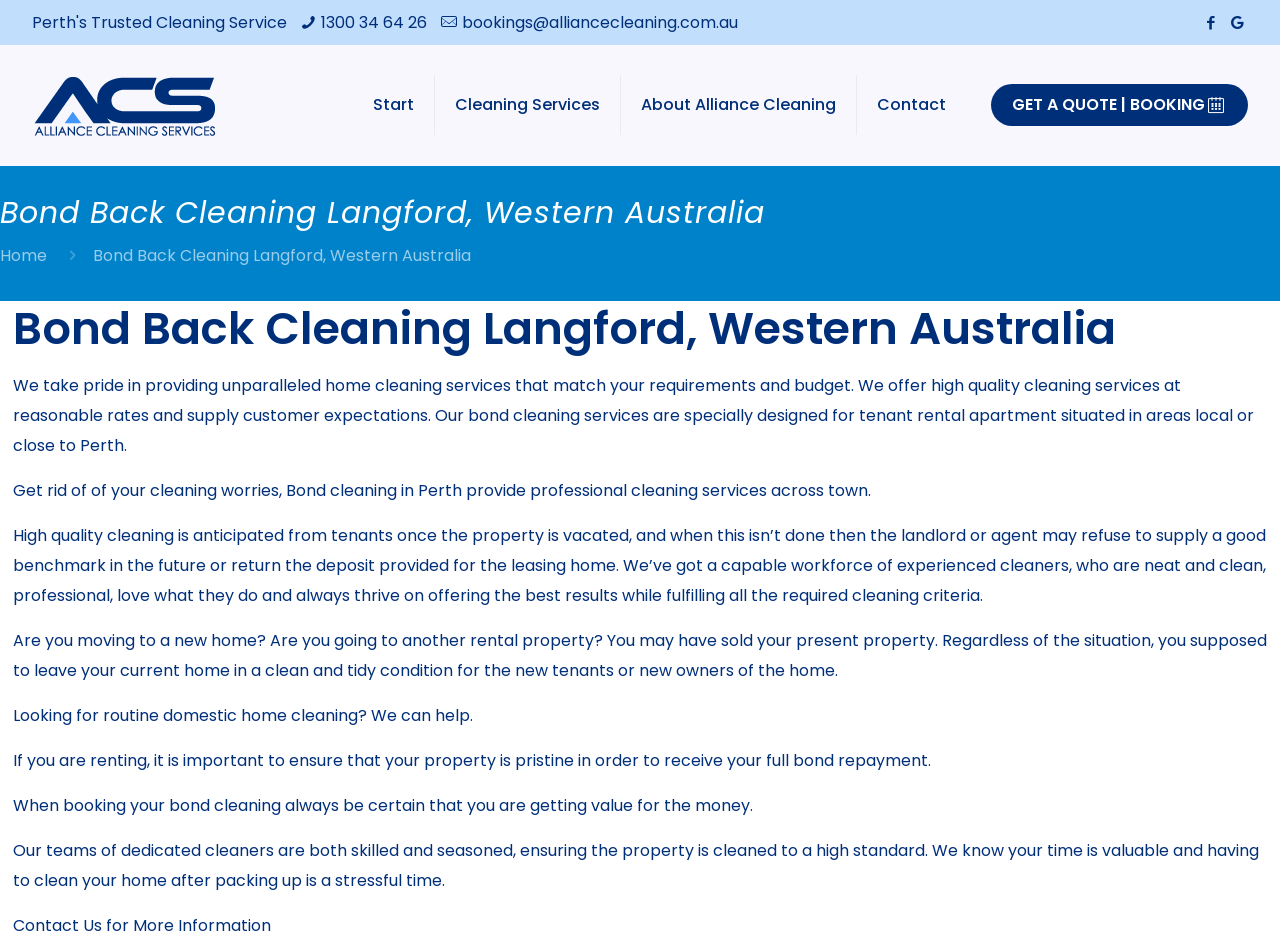Extract the bounding box of the UI element described as: "GET A QUOTE | BOOKING".

[0.774, 0.088, 0.975, 0.132]